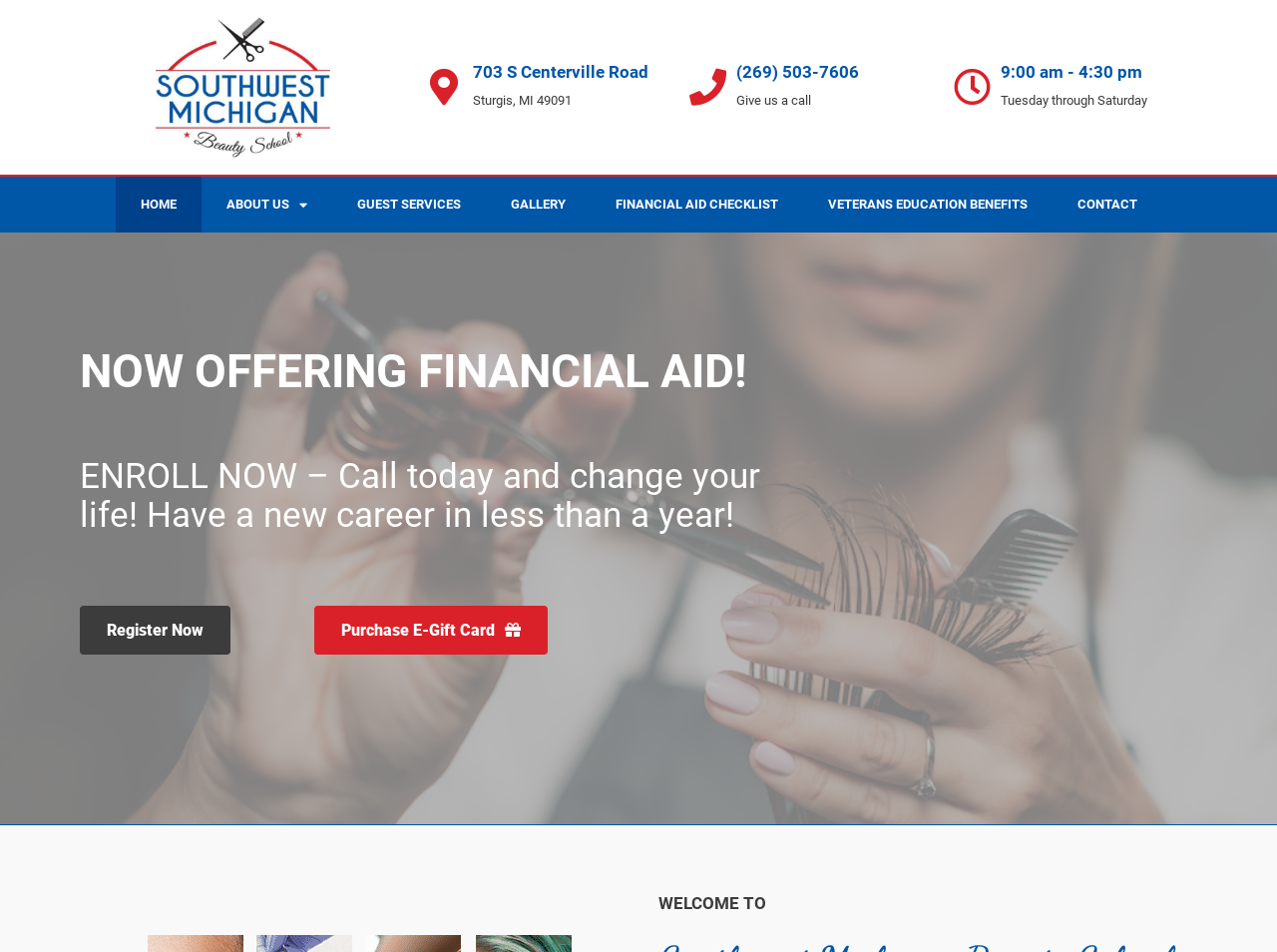Illustrate the webpage with a detailed description.

The webpage appears to be the homepage of the Southwest Michigan Beauty School. At the top, there is a link to an unknown destination, followed by the school's address, "703 S Centerville Road, Sturgis, MI 49091", and its phone number, "(269) 503-7606". Below the address, there is a note indicating the school's business hours, "9:00 am - 4:30 pm, Tuesday through Saturday".

Below the top section, there is a navigation menu with seven links: "HOME", "ABOUT US", "GUEST SERVICES", "GALLERY", "FINANCIAL AID CHECKLIST", "VETERANS EDUCATION BENEFITS", and "CONTACT". The "ABOUT US" link has a dropdown menu.

On the main content area, there is a prominent section announcing "NOW OFFERING FINANCIAL AID!" with a call-to-action to "ENROLL NOW" and a brief description of the program. Below this section, there are two links: "Register Now" and "Purchase E-Gift Card".

At the bottom of the page, there is a heading "WELCOME TO" Southwest Michigan Beauty School, which seems to be a footer section.